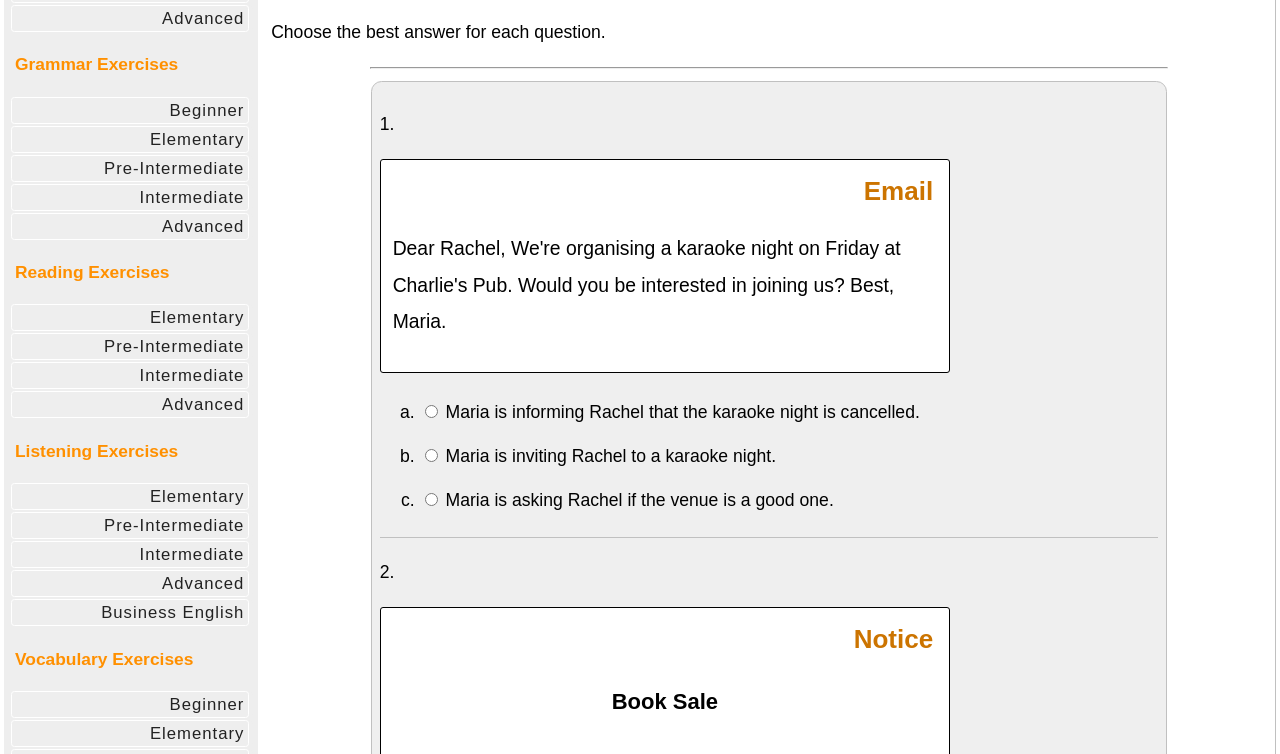Predict the bounding box of the UI element based on the description: "Elementary". The coordinates should be four float numbers between 0 and 1, formatted as [left, top, right, bottom].

[0.009, 0.166, 0.195, 0.202]